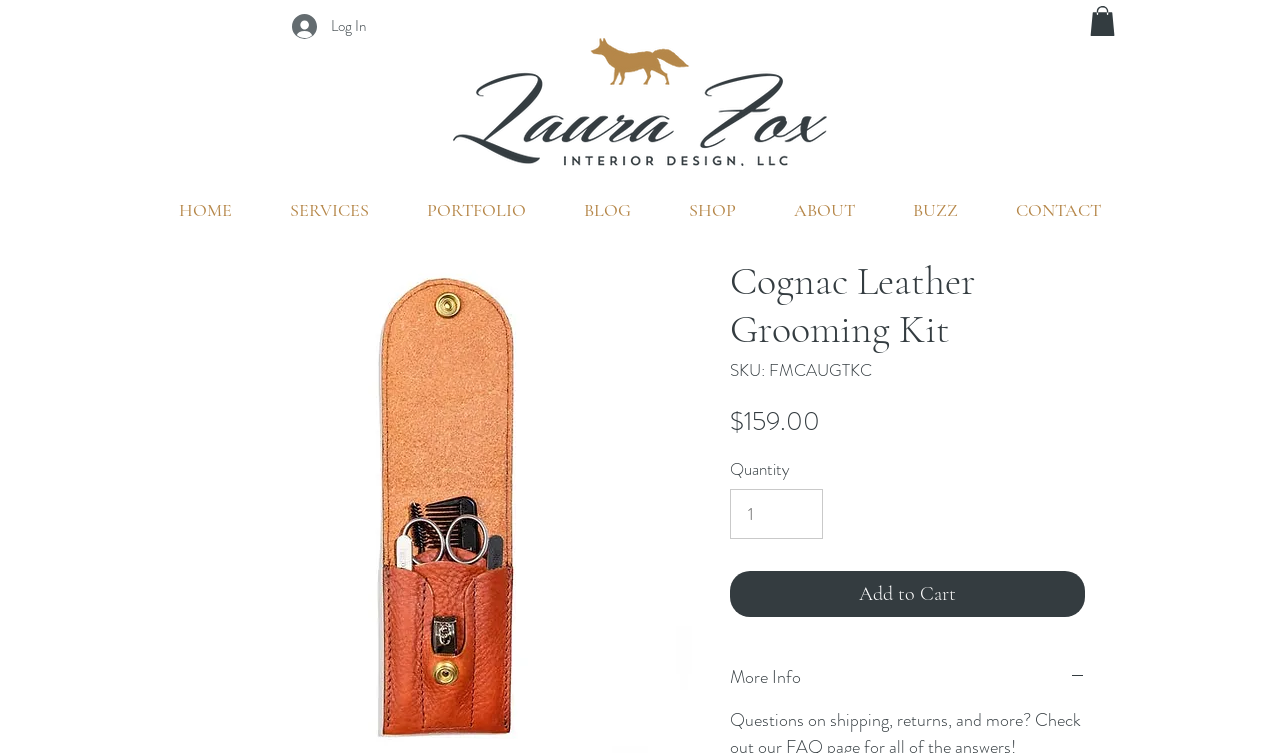What is the price of the Cognac Leather Grooming Kit?
Please provide an in-depth and detailed response to the question.

I found the price of the Cognac Leather Grooming Kit by looking at the StaticText element with the text '$159.00' which is located below the heading 'Cognac Leather Grooming Kit'.